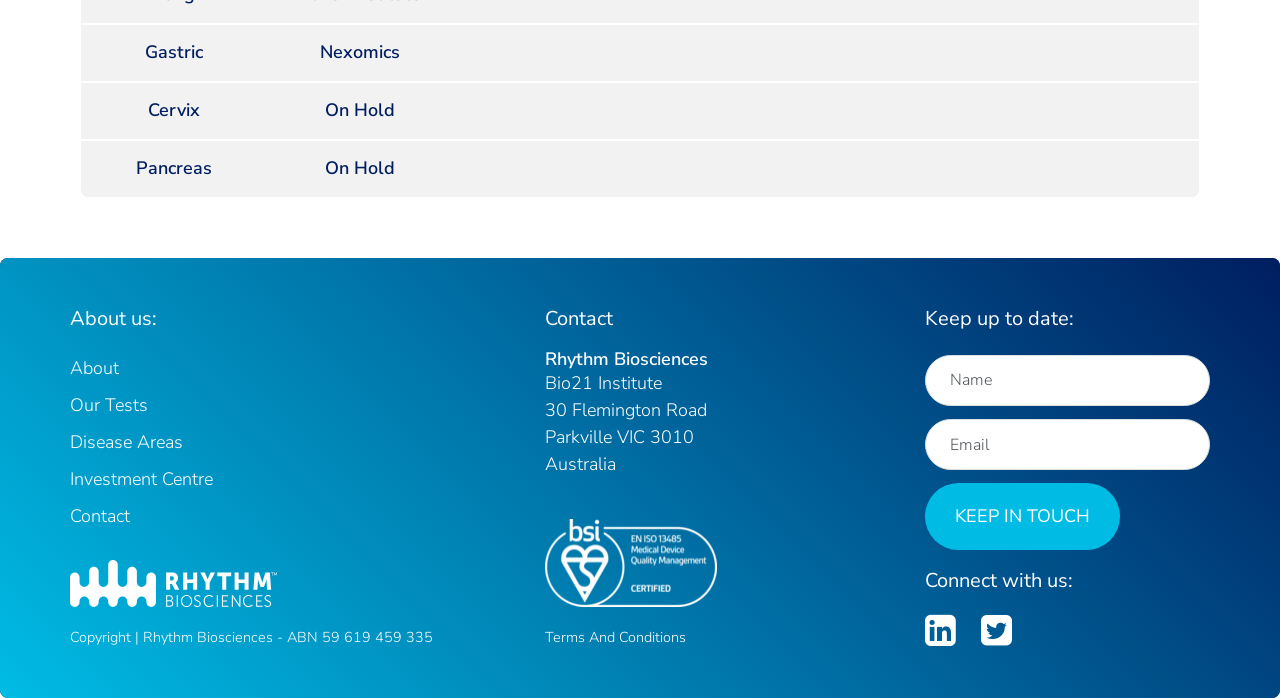Could you locate the bounding box coordinates for the section that should be clicked to accomplish this task: "Click on the 'Home' link".

None